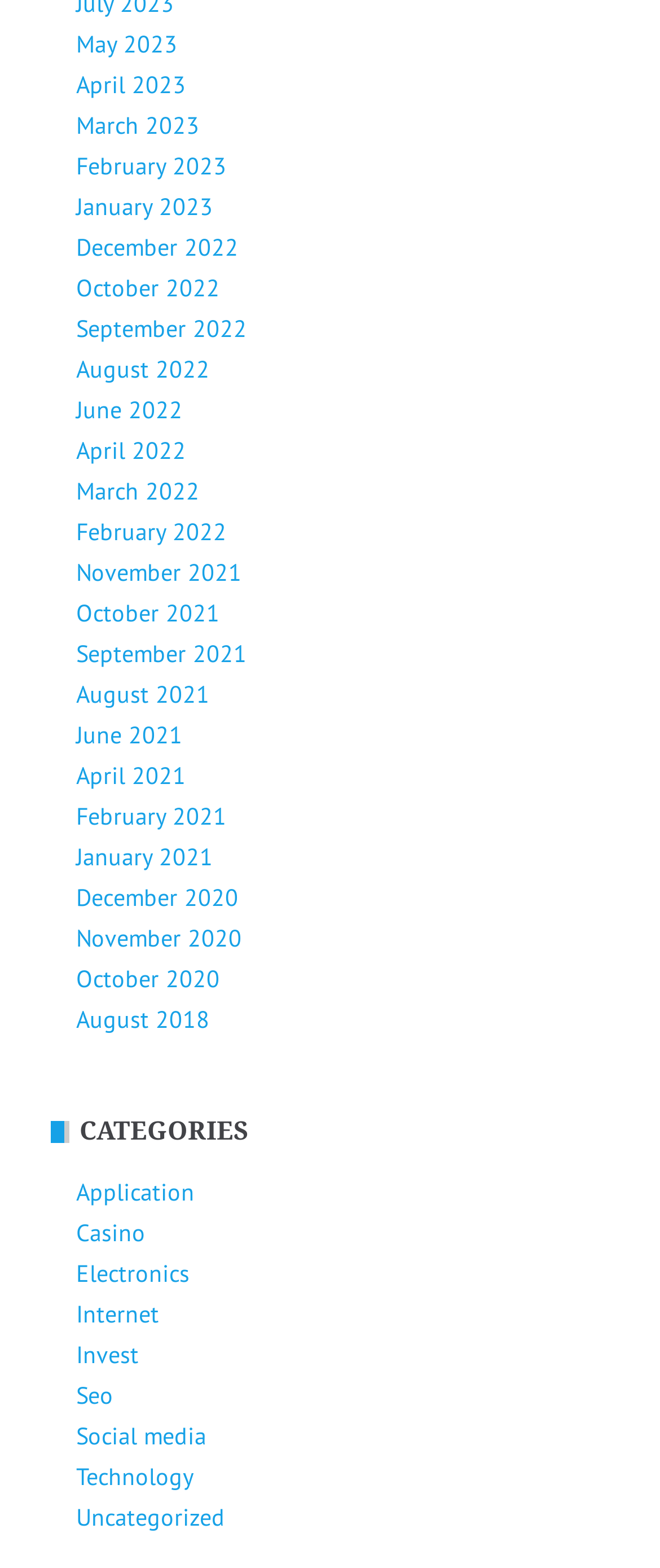Show the bounding box coordinates for the element that needs to be clicked to execute the following instruction: "View May 2023". Provide the coordinates in the form of four float numbers between 0 and 1, i.e., [left, top, right, bottom].

[0.115, 0.018, 0.269, 0.038]